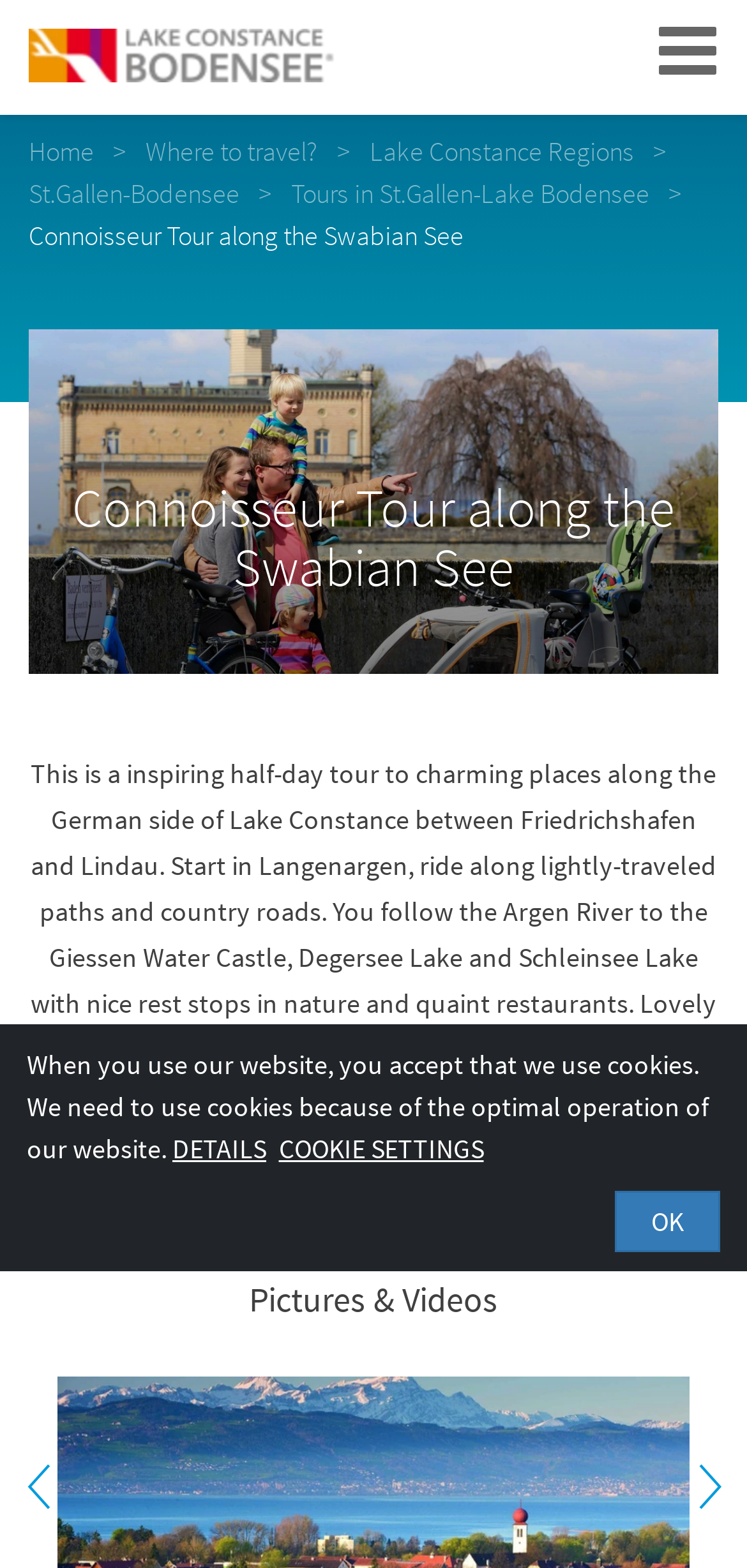Find the bounding box coordinates of the UI element according to this description: "Tours in St.Gallen-Lake Bodensee".

[0.39, 0.112, 0.869, 0.134]